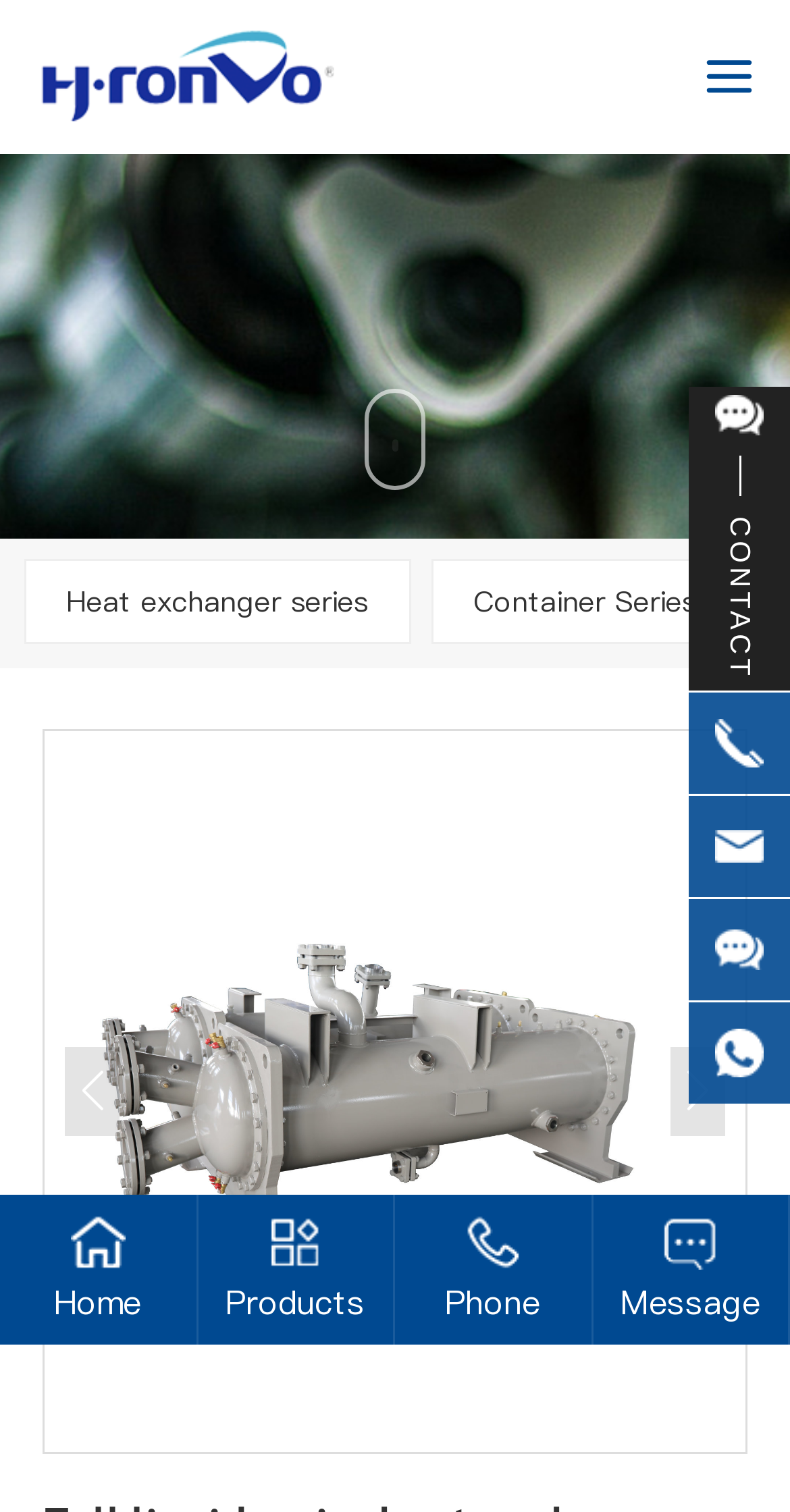What is the title or heading displayed on the webpage?

Full liquid series heat exchanger